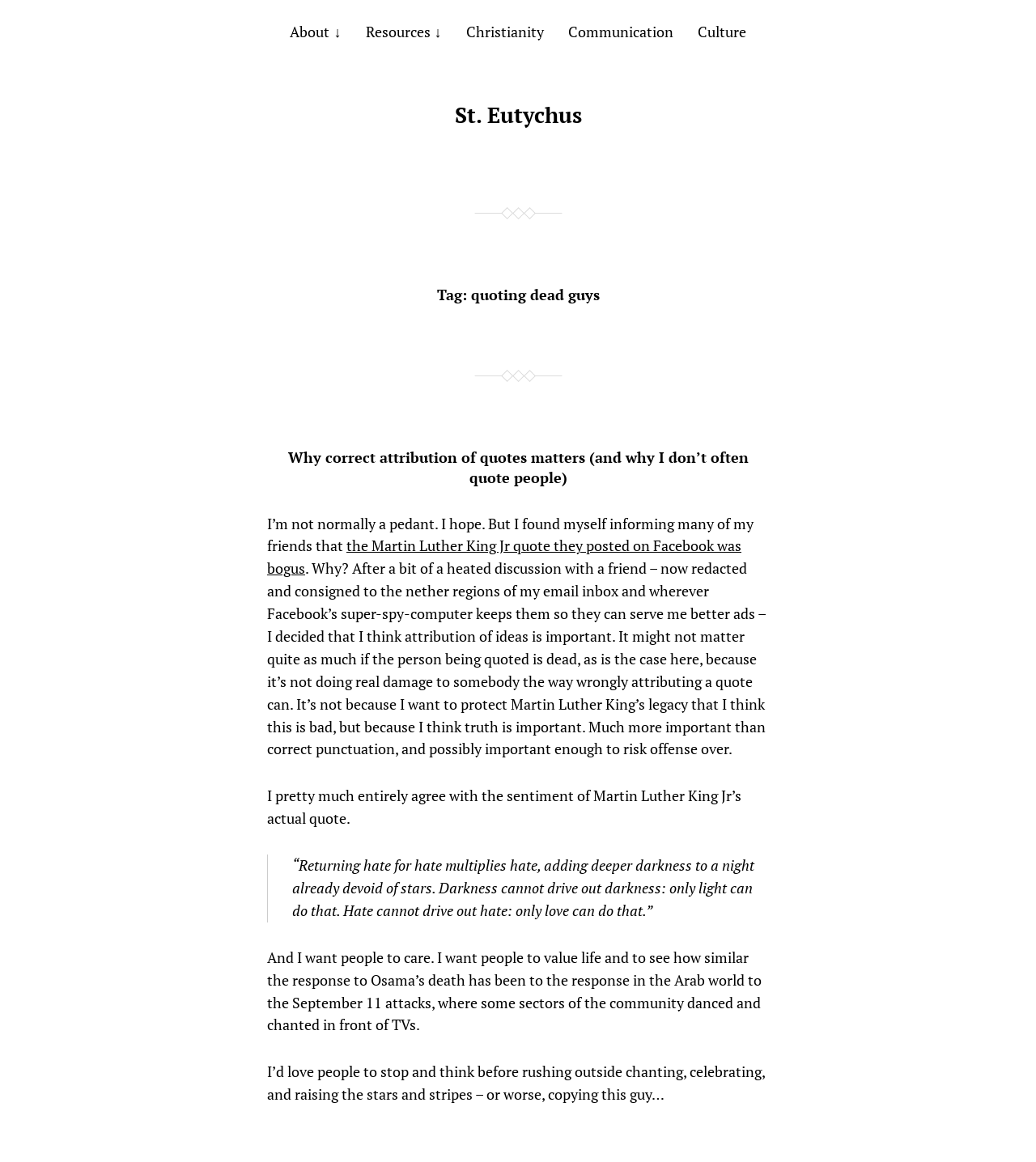Identify the main title of the webpage and generate its text content.

Tag: quoting dead guys